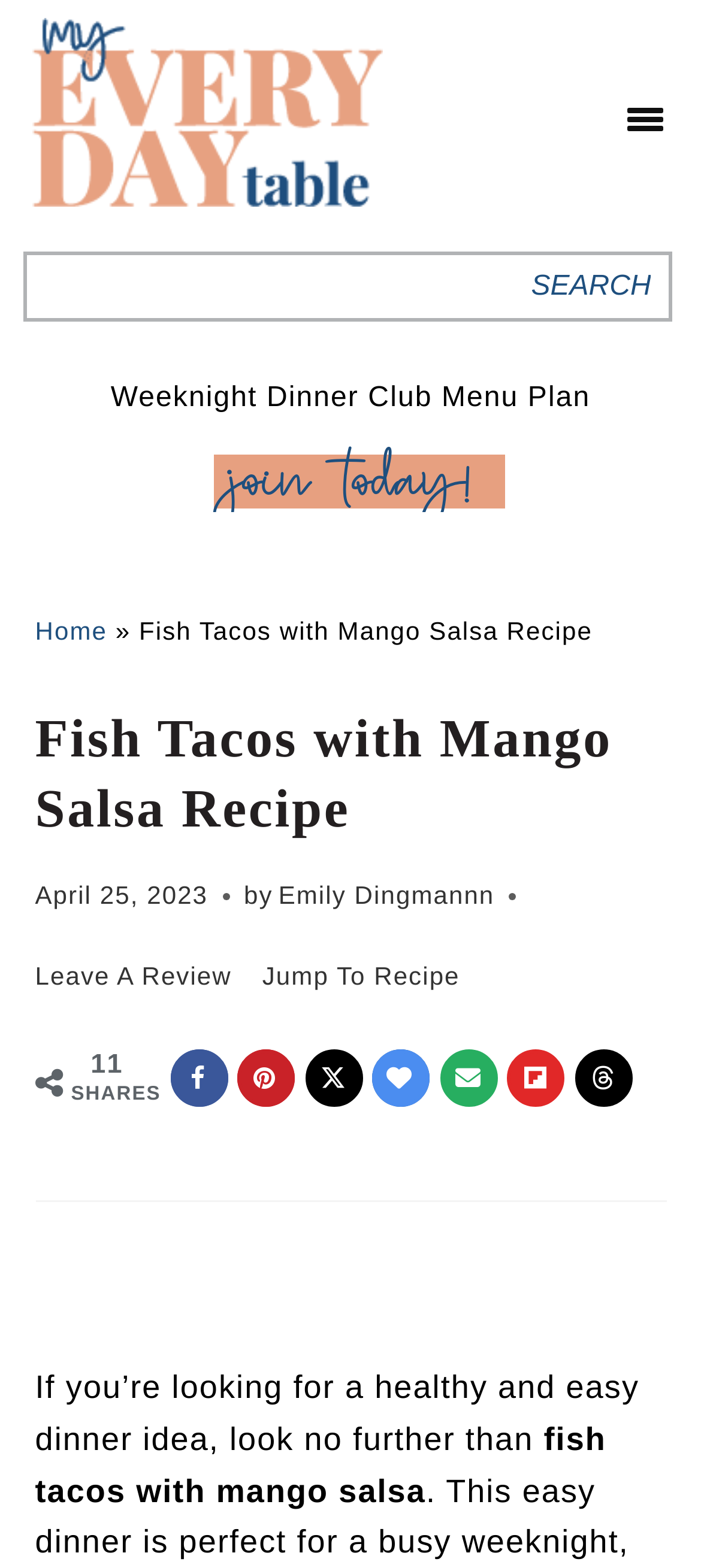Provide a short answer using a single word or phrase for the following question: 
What is the date of the recipe post?

April 25, 2023